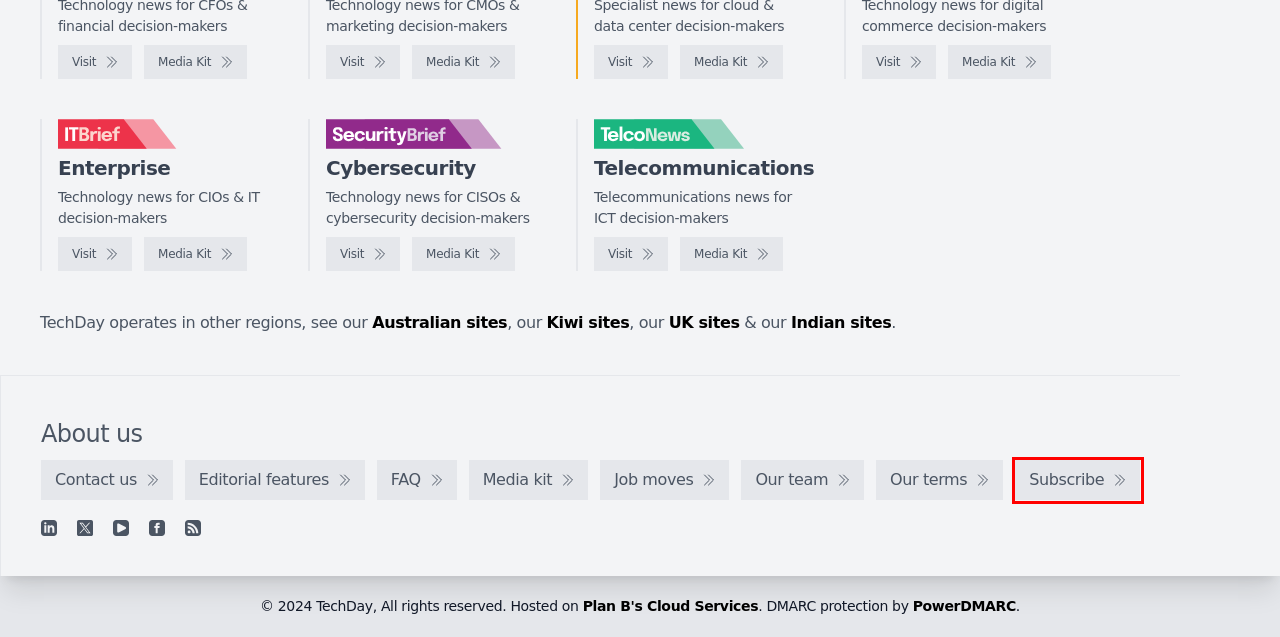Examine the screenshot of a webpage featuring a red bounding box and identify the best matching webpage description for the new page that results from clicking the element within the box. Here are the options:
A. CMOtech Asia - Media kit
B. eCommerceNews Asia - Media kit
C. Hosted Data Centre, Server and Storage Solutions | Plan B
D. TechDay UK - The United Kingdom's, technology news network
E. IT Brief Asia - Technology news for CIOs & IT decision-makers
F. DataCenterNews Asia Pacific - Media kit
G. Join our mailing list
H. TelcoNews Asia - Telecommunications news for ICT decision-makers

G